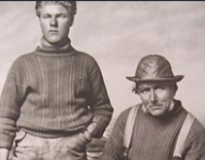What is the background of the image?
Please use the image to deliver a detailed and complete answer.

The caption describes the background of the image as muted, which implies that it is not bright or vibrant, and instead has a subdued tone, evoking a sense of nostalgia and historical significance.